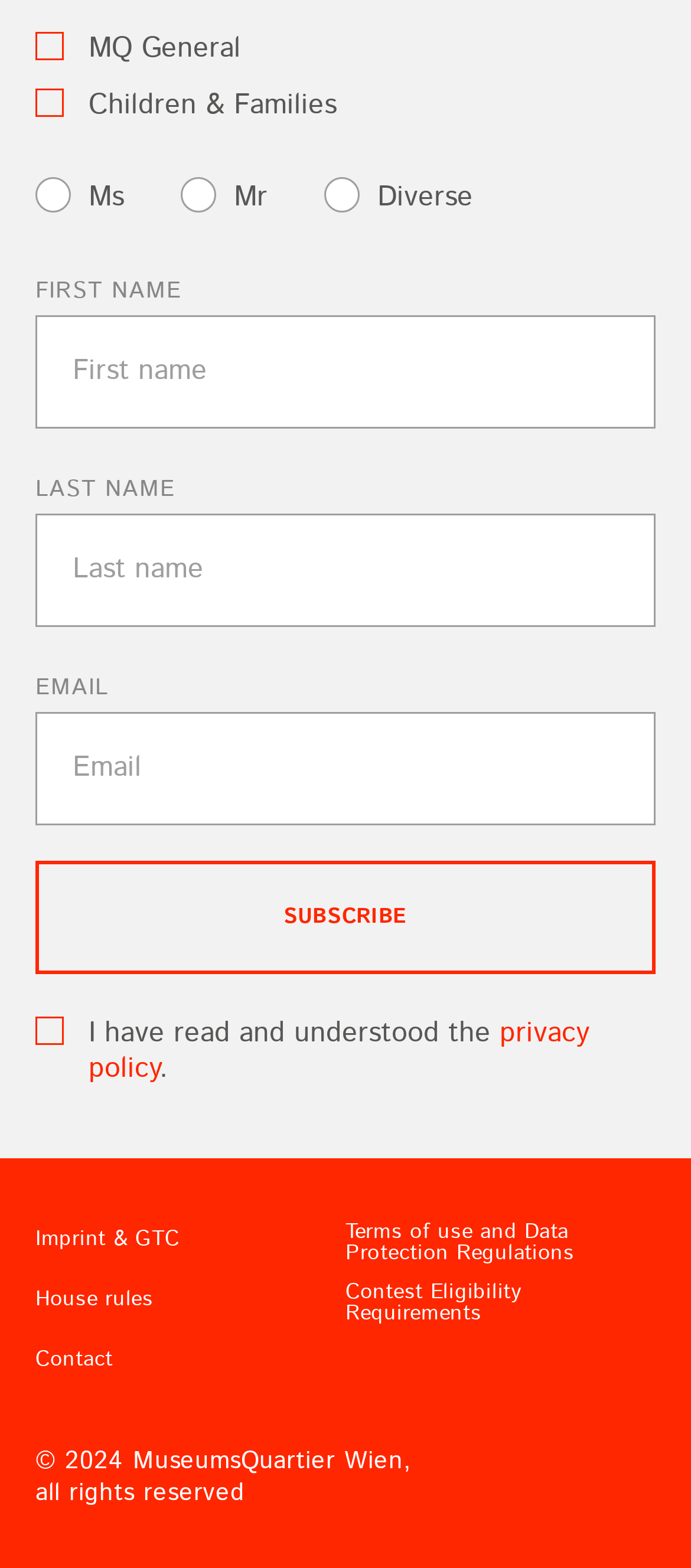How many radio buttons are there for title selection?
Based on the image, respond with a single word or phrase.

3